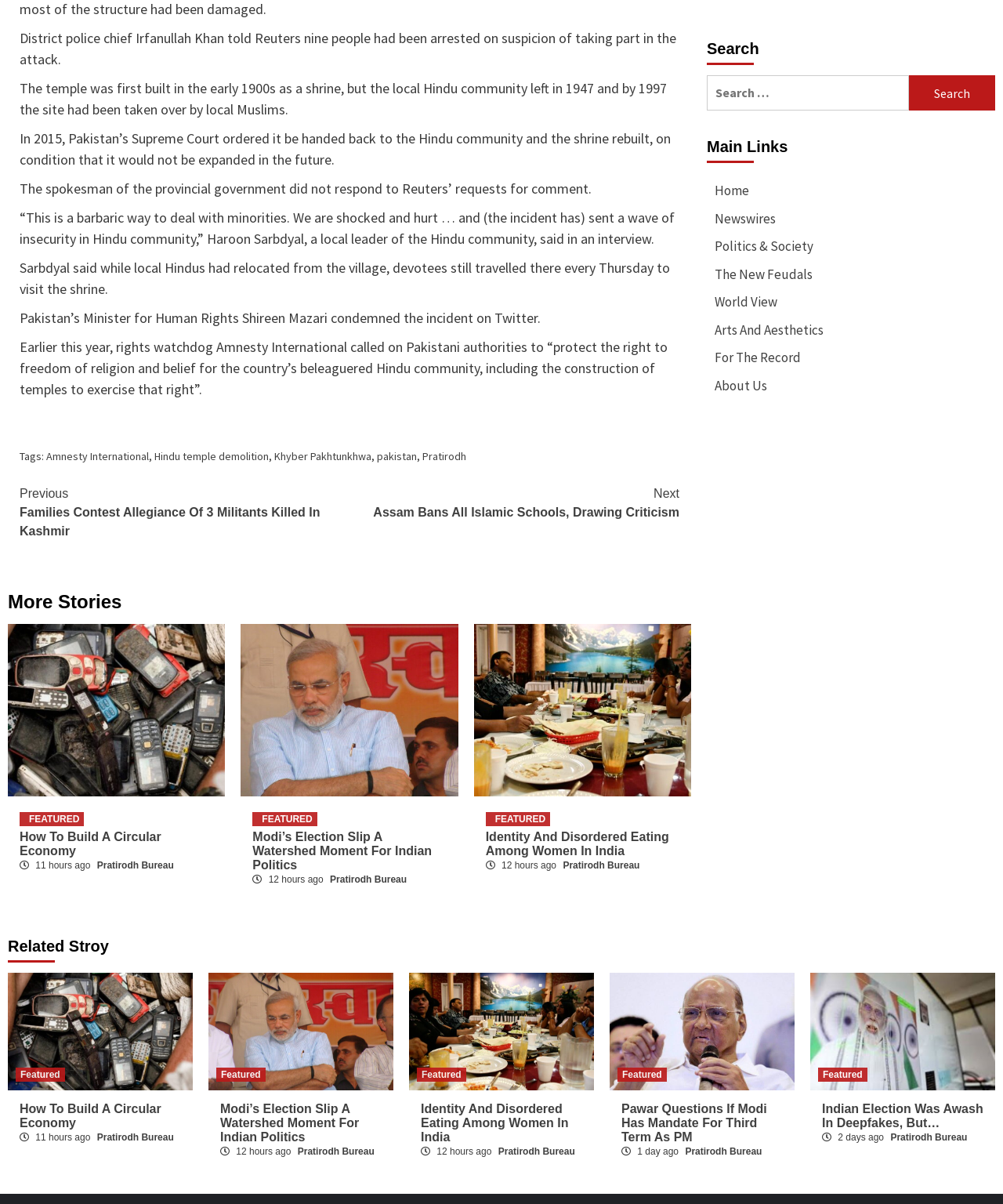Please identify the bounding box coordinates of the element's region that I should click in order to complete the following instruction: "Search for something". The bounding box coordinates consist of four float numbers between 0 and 1, i.e., [left, top, right, bottom].

[0.705, 0.062, 0.992, 0.092]